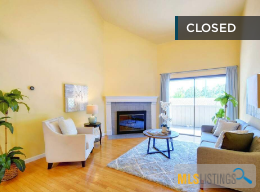Answer in one word or a short phrase: 
What is the purpose of the logo in the lower right corner?

MLS Listings